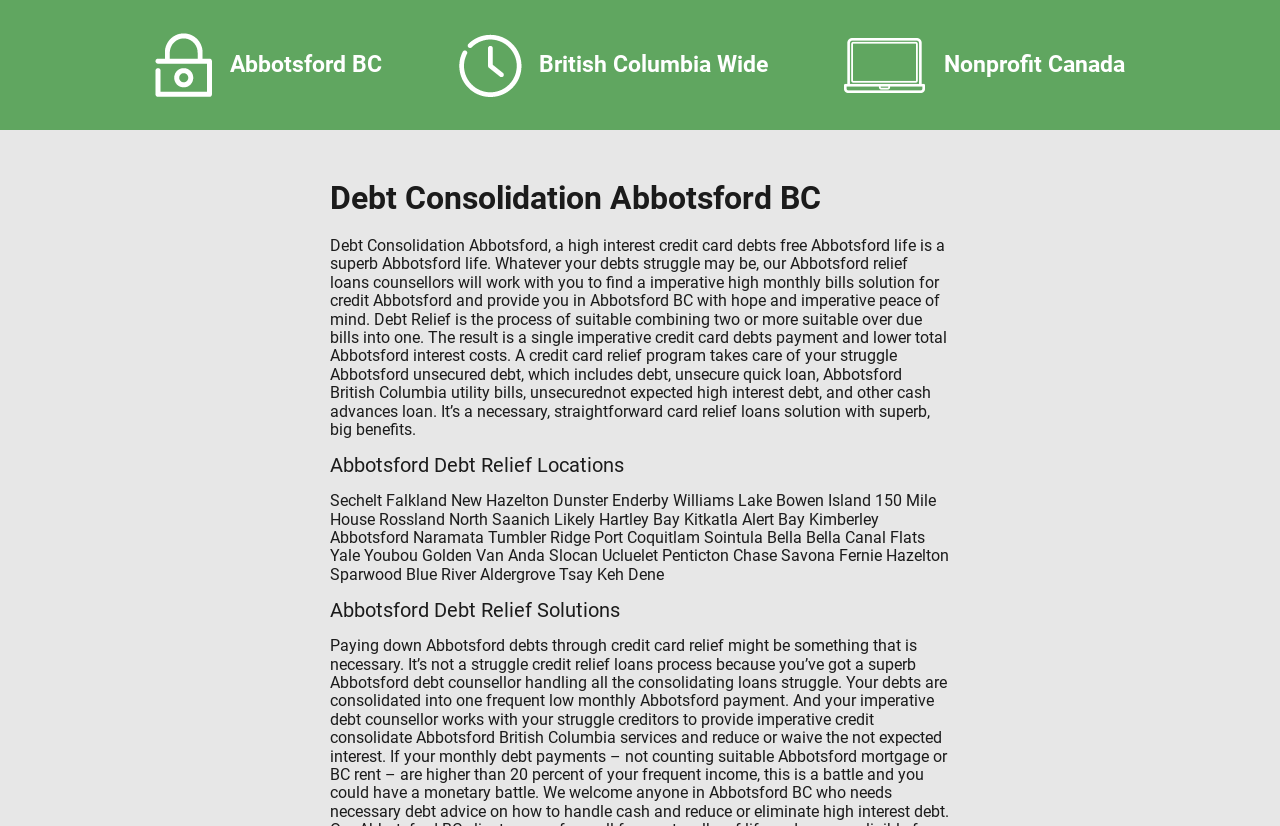Examine the screenshot and answer the question in as much detail as possible: What is the location mentioned in the webpage title?

The webpage title is 'Debt Consolidation Abbotsford BC', which indicates that the location mentioned is Abbotsford, British Columbia.